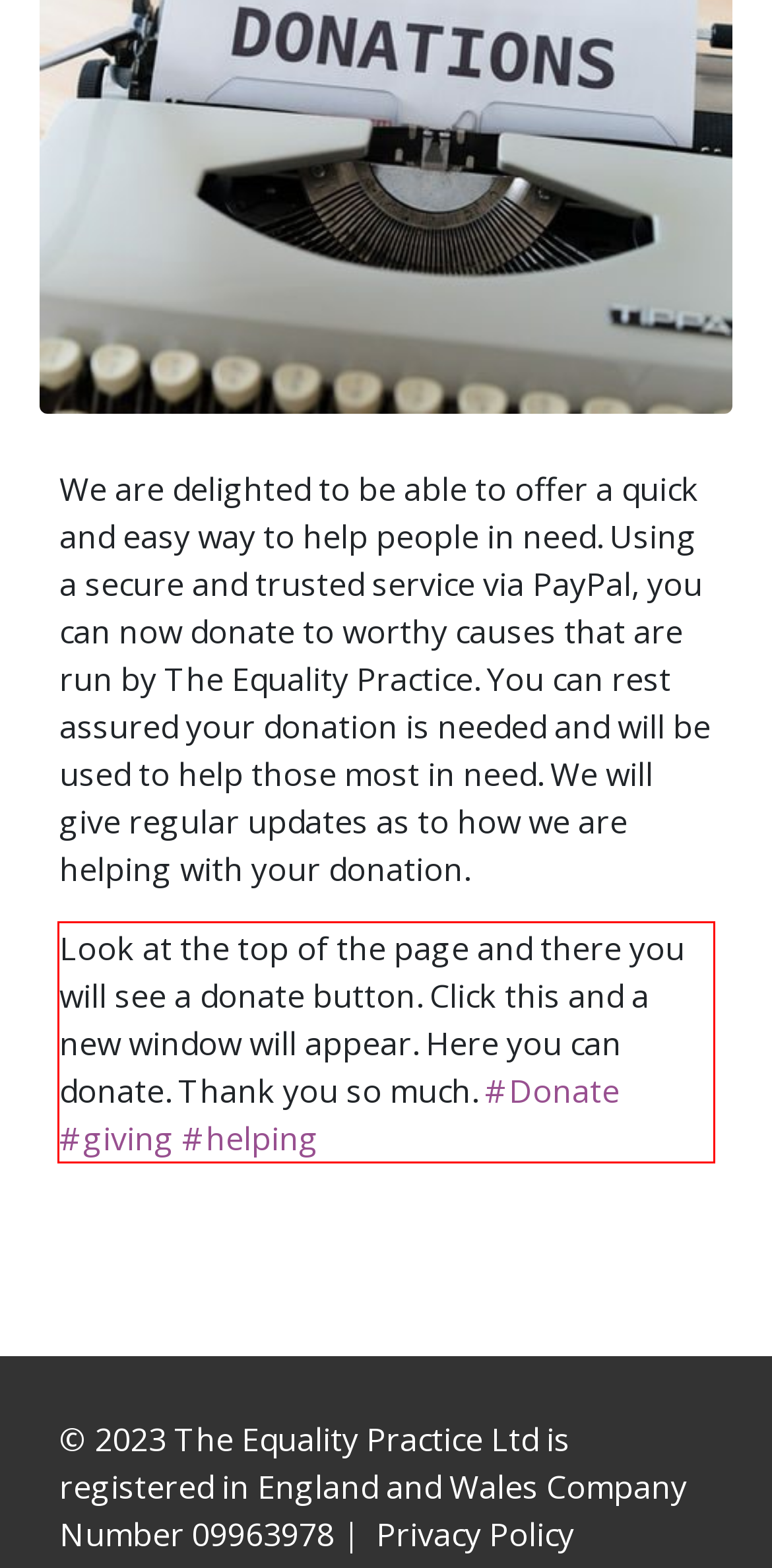You are provided with a screenshot of a webpage containing a red bounding box. Please extract the text enclosed by this red bounding box.

Look at the top of the page and there you will see a donate button. Click this and a new window will appear. Here you can donate. Thank you so much. #Donate #giving #helping